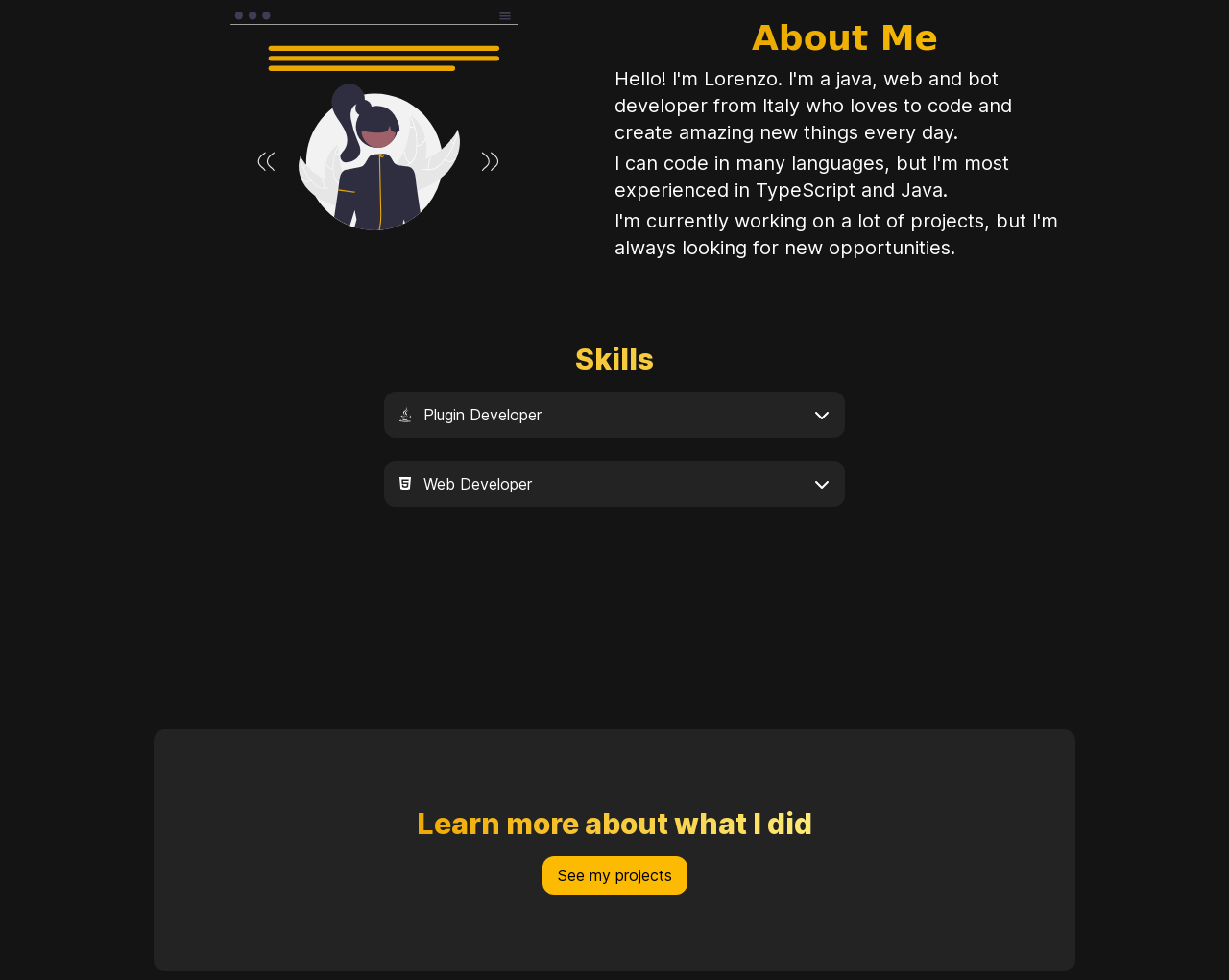Extract the bounding box coordinates of the UI element described by: "Plugin Developer". The coordinates should include four float numbers ranging from 0 to 1, e.g., [left, top, right, bottom].

[0.312, 0.4, 0.688, 0.447]